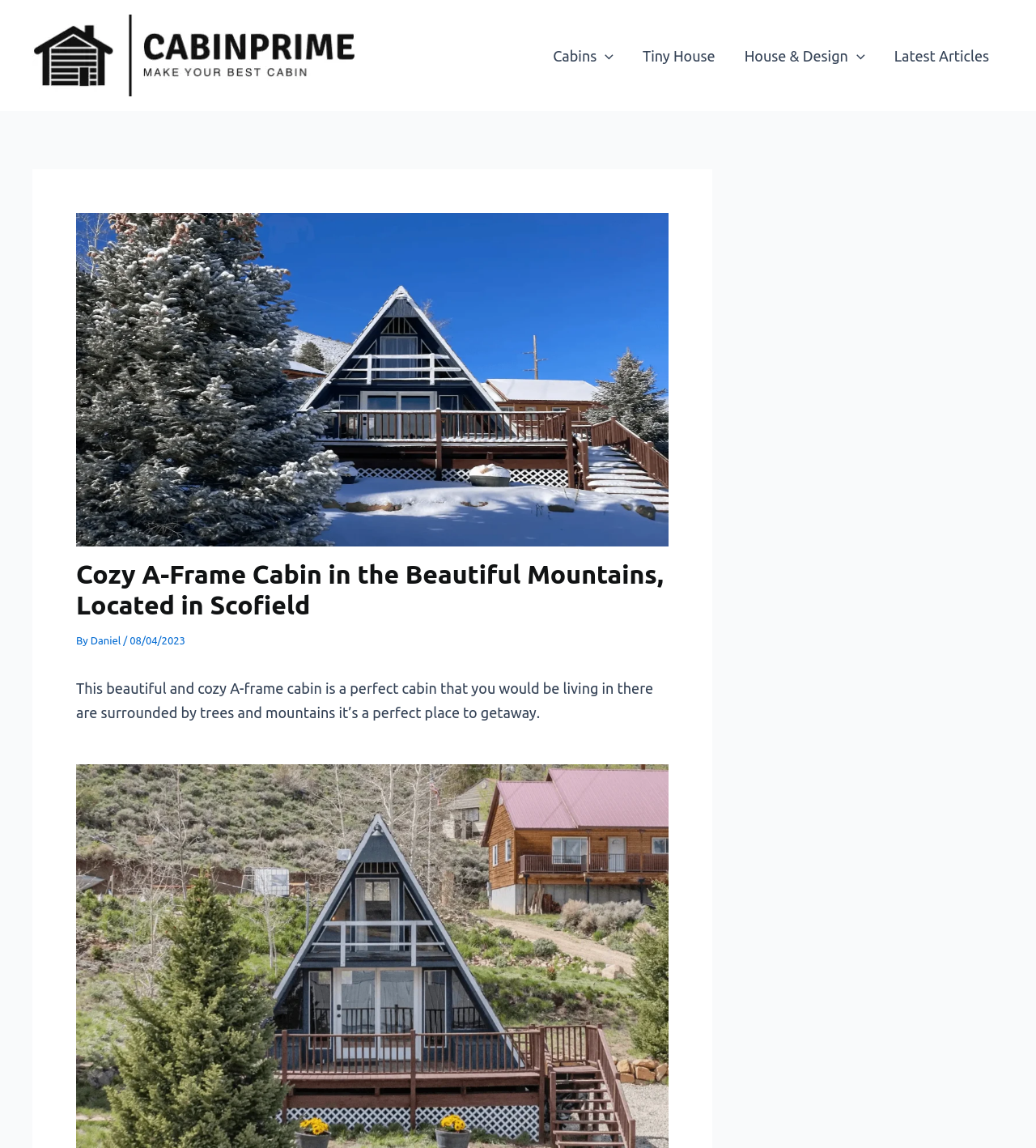Provide your answer in one word or a succinct phrase for the question: 
What is the name of the author?

Daniel